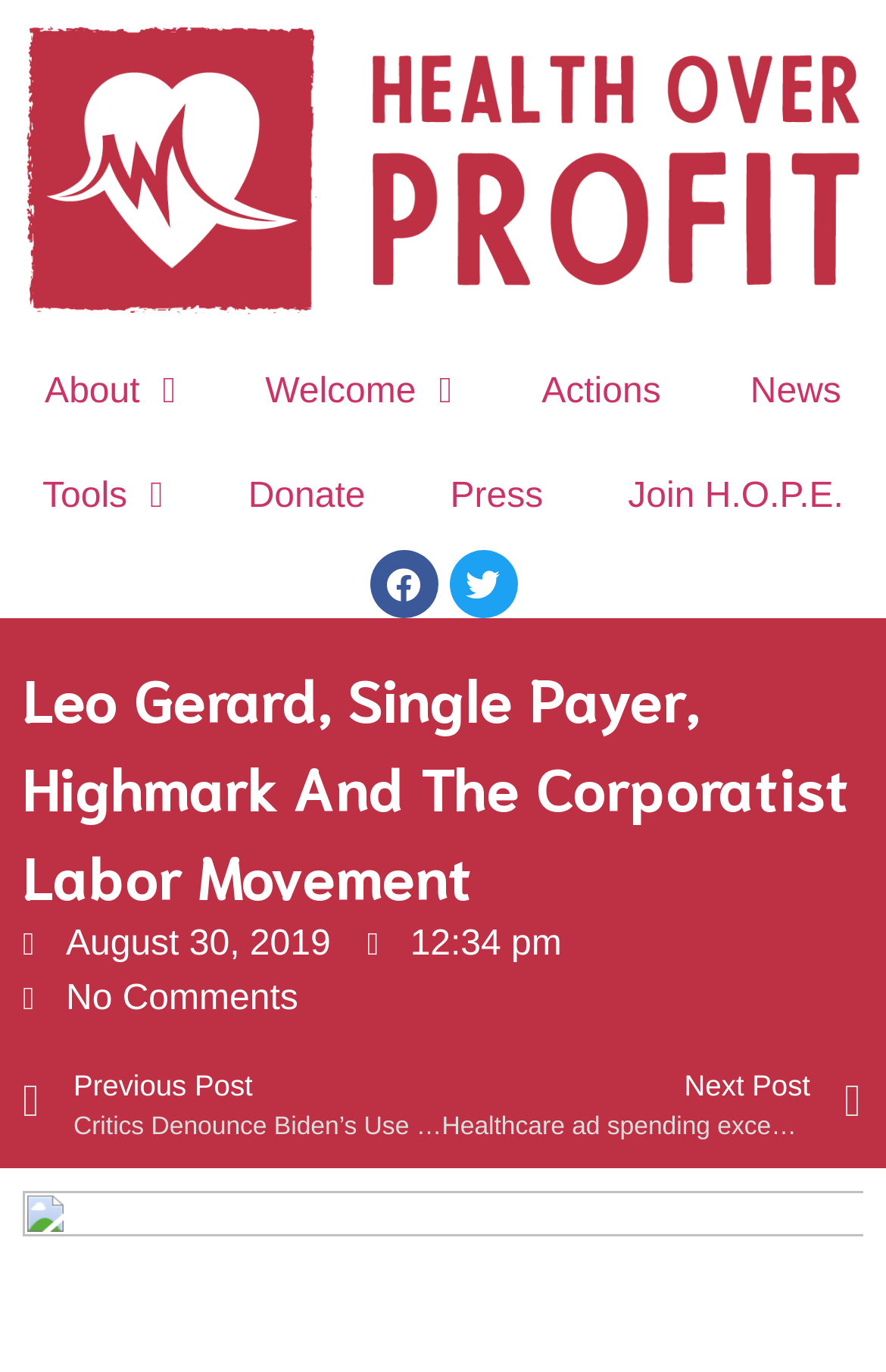Identify the bounding box coordinates of the clickable section necessary to follow the following instruction: "Click the logo". The coordinates should be presented as four float numbers from 0 to 1, i.e., [left, top, right, bottom].

[0.026, 0.017, 0.974, 0.233]